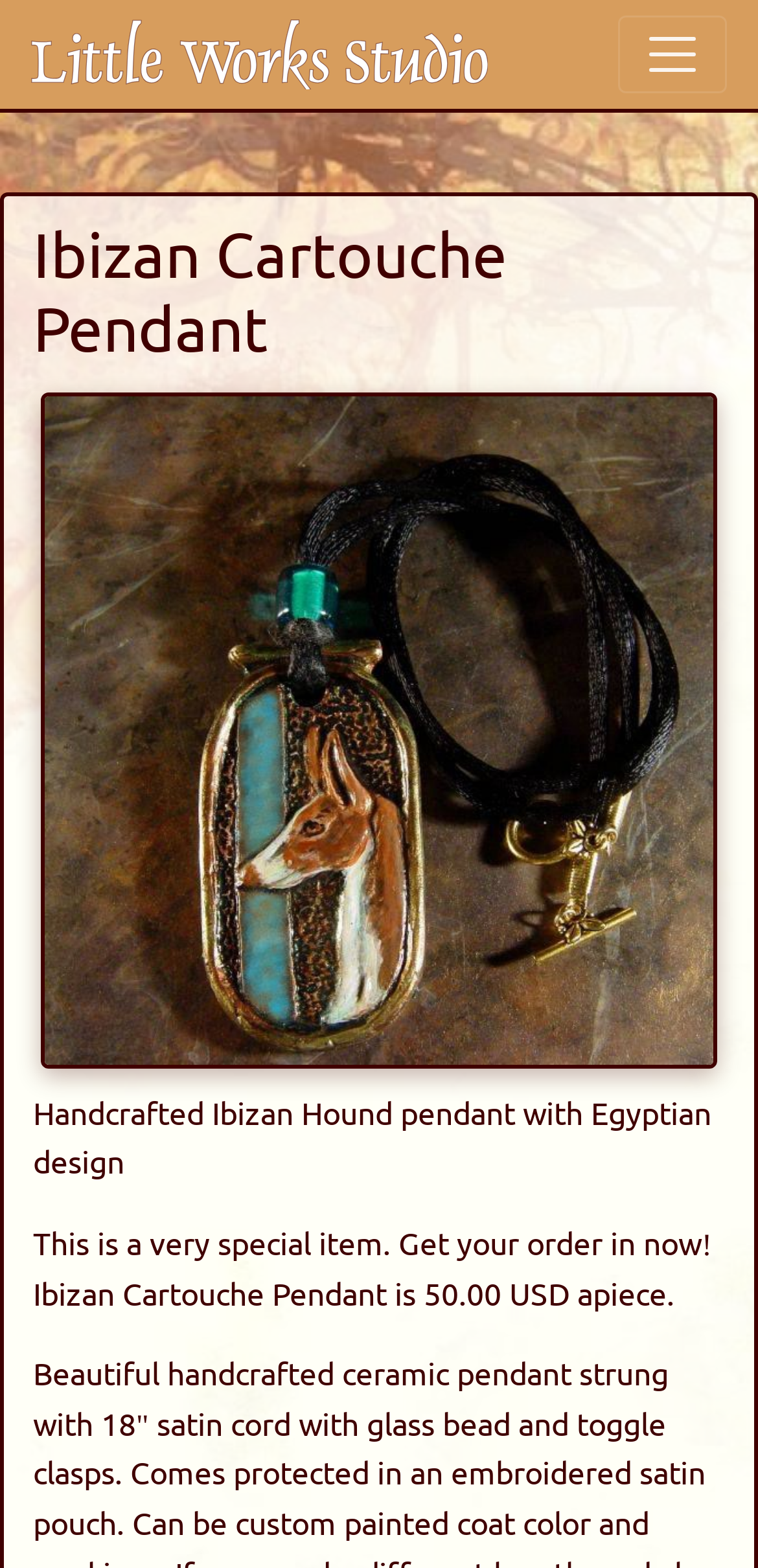Detail the features and information presented on the webpage.

The webpage is about an Ibizan Cartouche Pendant, a gift item. At the top left, there is a link to the Little Works Studio Shop Home, accompanied by an image. On the top right, a toggle navigation button is located. 

Below the navigation button, a prominent heading "Ibizan Cartouche Pendant" is displayed. To the right of the heading, a large image of the pendant, "ibh_pnd1", takes up most of the page's width. 

Underneath the image, there are two paragraphs of text. The first paragraph describes the pendant as a handcrafted item with an Egyptian design, featuring an Ibizan Hound. The second paragraph highlights the uniqueness of the item, encouraging visitors to place their orders, with a price of $50.00 per pendant.